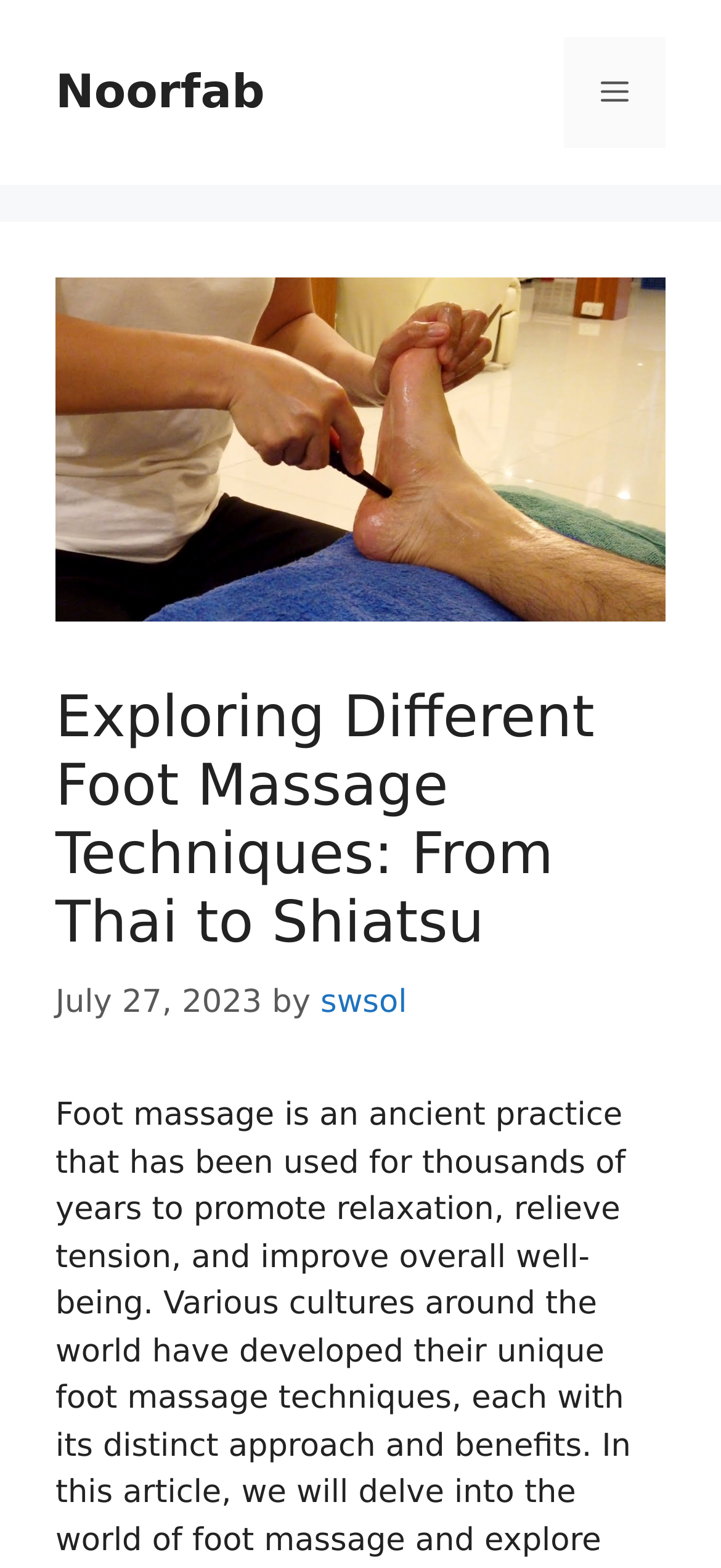Create a detailed narrative describing the layout and content of the webpage.

The webpage is about exploring different foot massage techniques, specifically from Thai to Shiatsu. At the top, there is a banner that spans the entire width of the page, containing a link to the website "Noorfab" on the left side and a navigation menu toggle button on the right side. 

Below the banner, there is a large image that takes up most of the width, with a caption "Foot Massage Techniques". 

Underneath the image, there is a header section that contains the title "Exploring Different Foot Massage Techniques: From Thai to Shiatsu" in a large font, followed by the date "July 27, 2023" and the author's name "swsol" on the same line, with the author's name being a link.